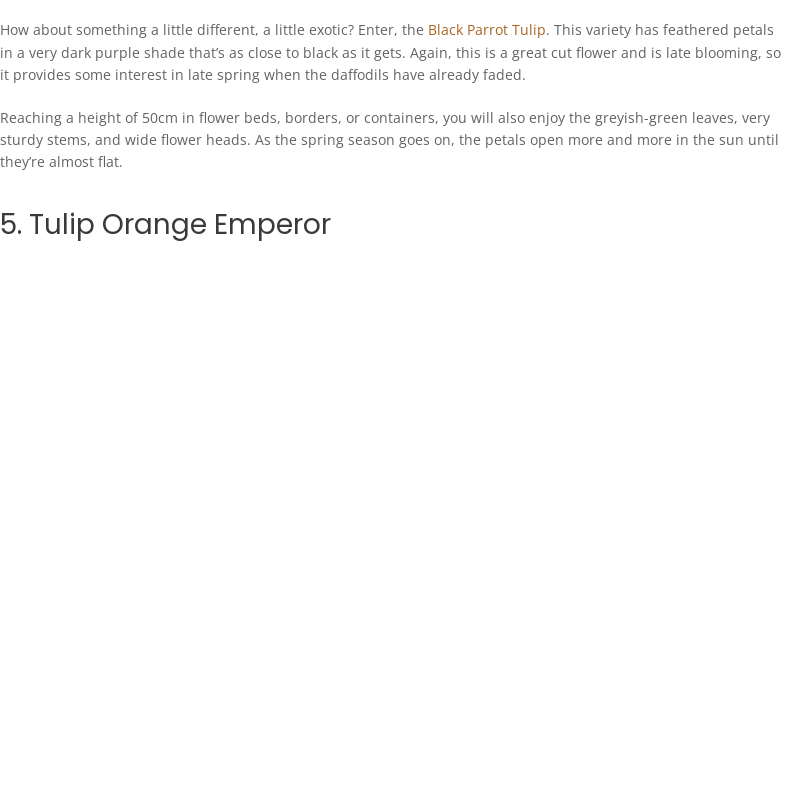What is the unique feature of the 'Orange Emperor' tulip's petals? Refer to the image and provide a one-word or short phrase answer.

Tightly wrapped